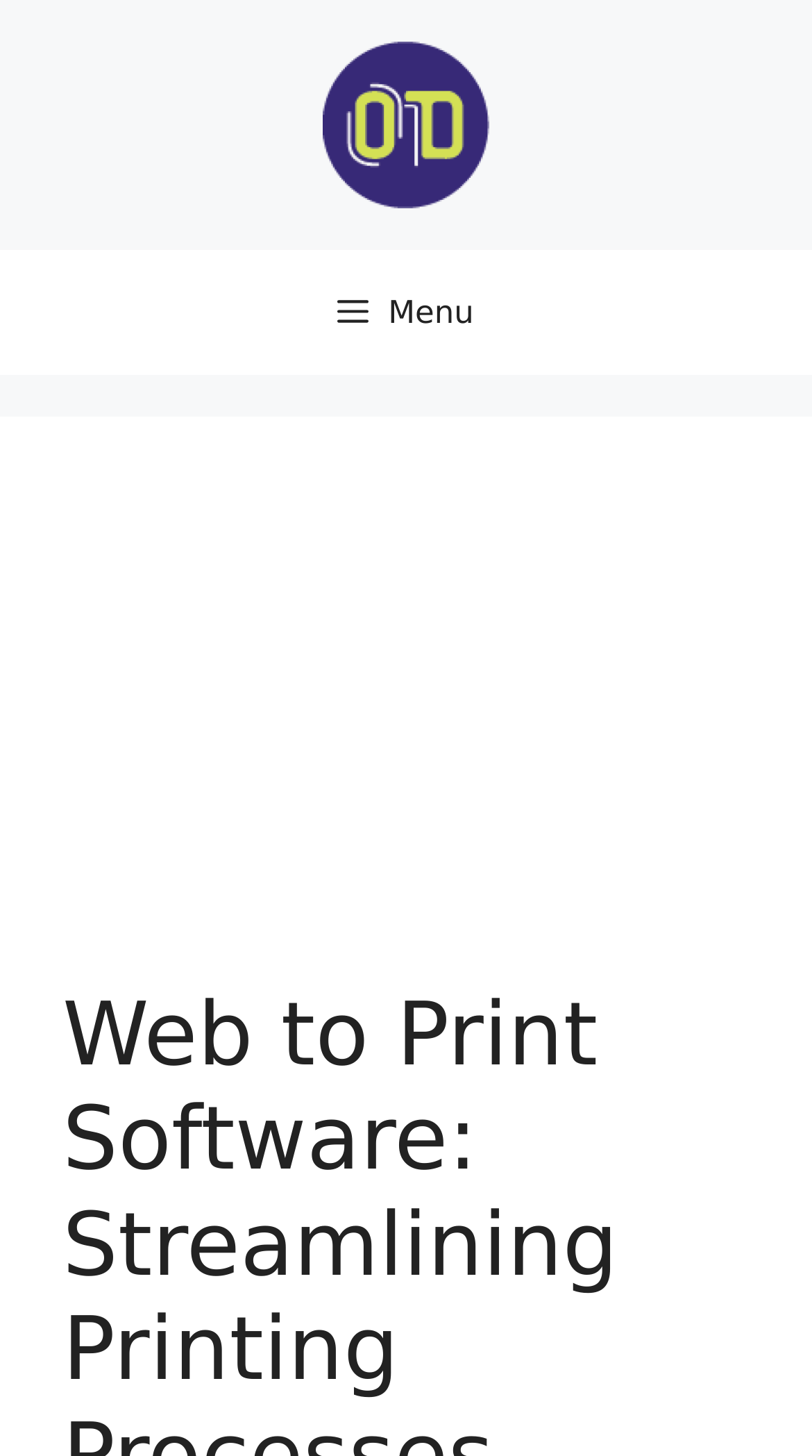Find the bounding box coordinates for the HTML element specified by: "alt="Online Demand"".

[0.397, 0.07, 0.603, 0.099]